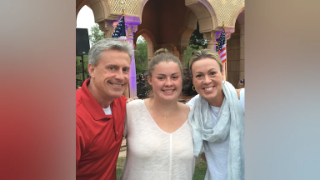How many individuals are posing together in the photograph?
Using the visual information, respond with a single word or phrase.

Three